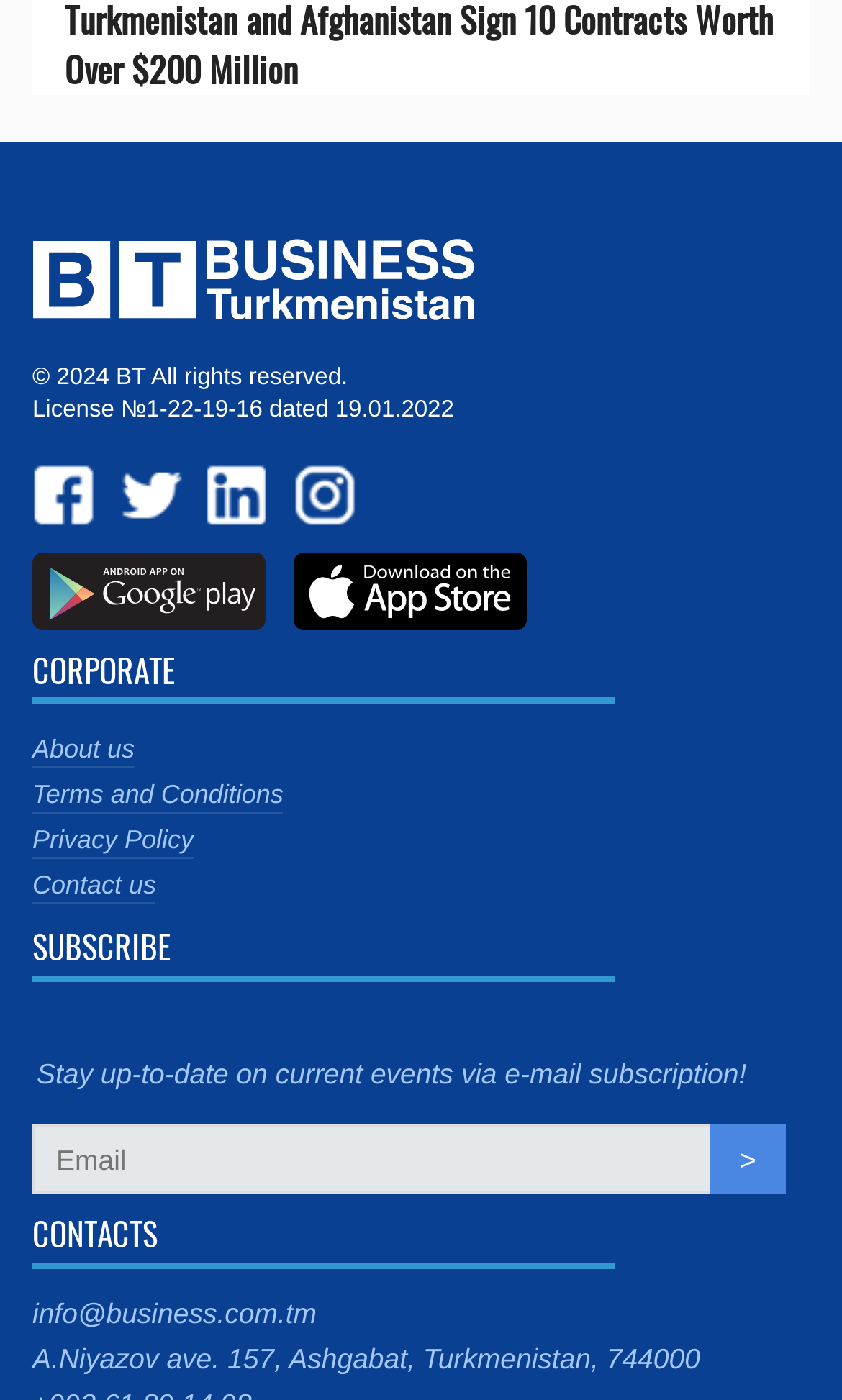Highlight the bounding box coordinates of the region I should click on to meet the following instruction: "Click the facebook link".

[0.026, 0.324, 0.128, 0.386]